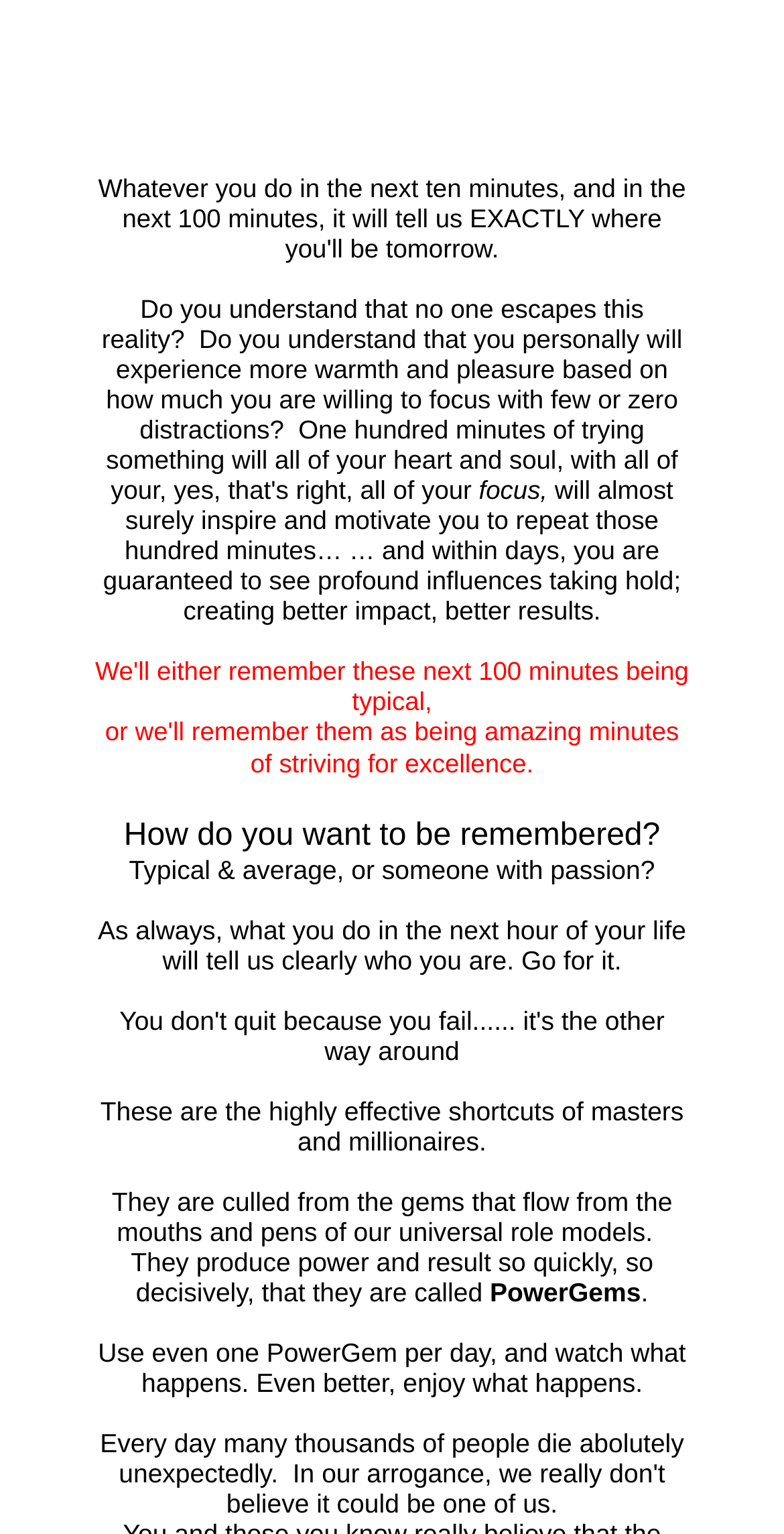What is the tone of the webpage?
Ensure your answer is thorough and detailed.

The tone of the webpage is motivational and encouraging, with phrases such as 'Go for it' and 'Enjoy what happens' suggesting a positive and uplifting attitude. The text also asks rhetorical questions to prompt the reader to take action and make the most of their time.